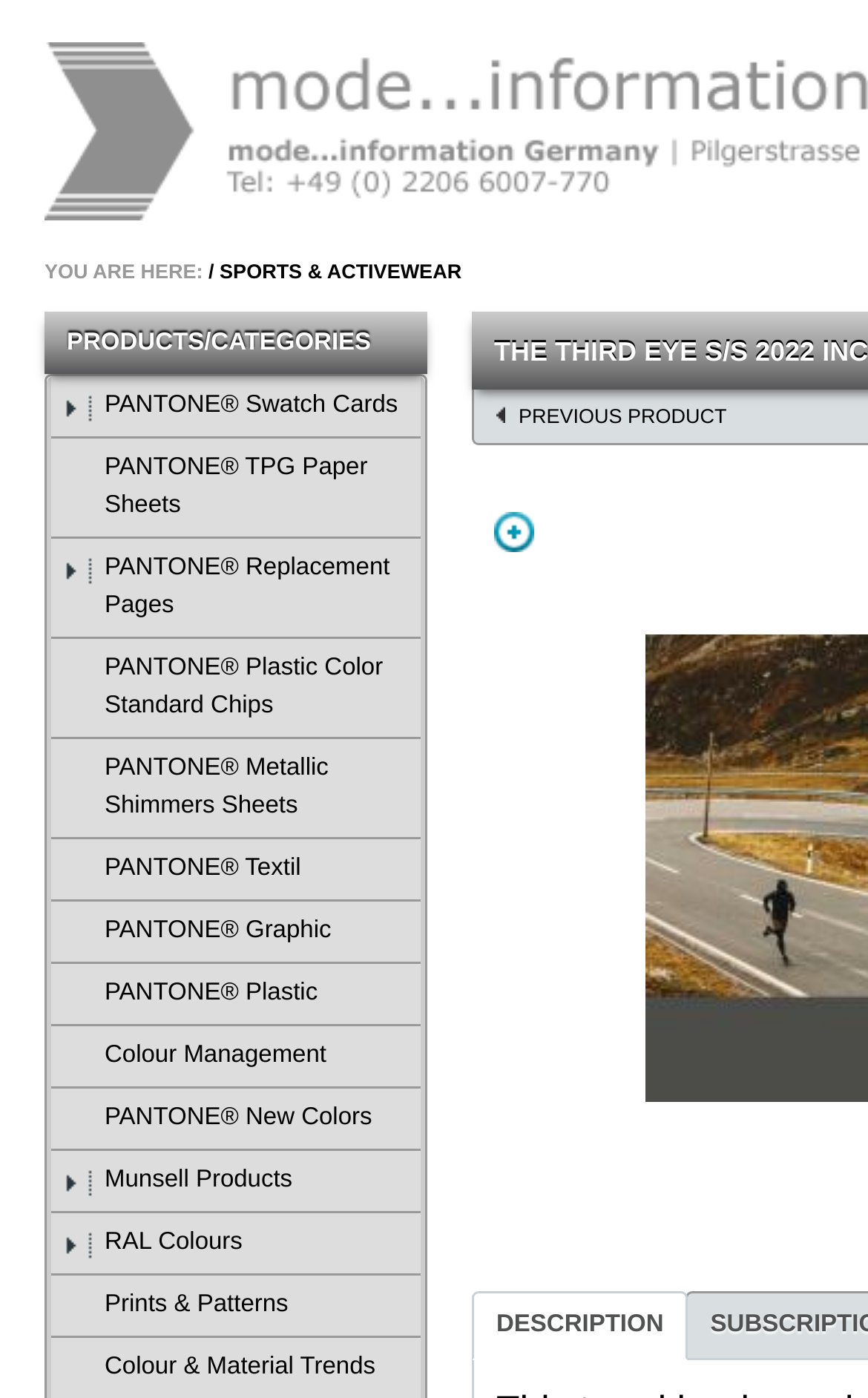Please find the bounding box for the UI component described as follows: "Sports & Activewear".

[0.253, 0.186, 0.532, 0.202]